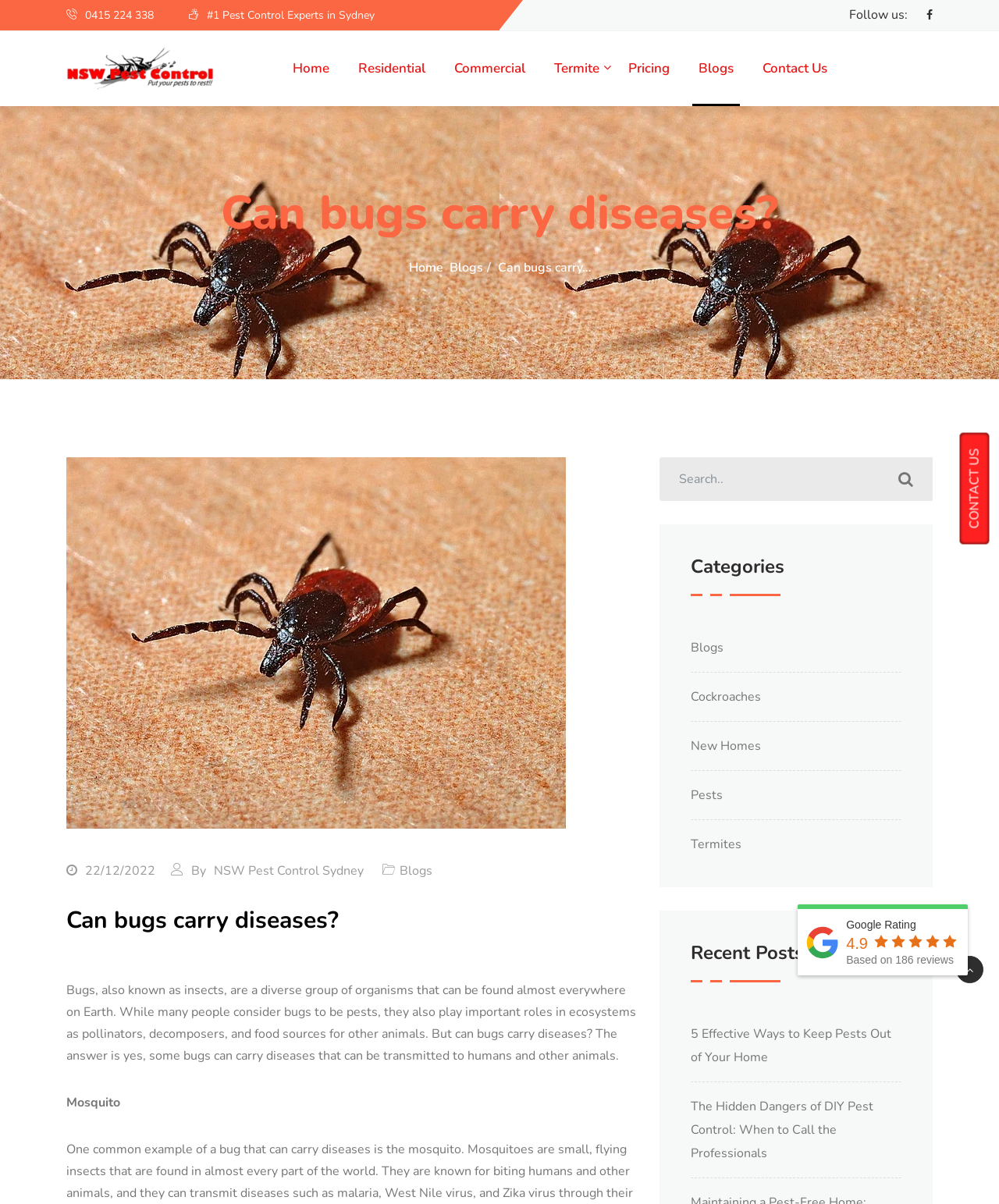Provide an in-depth description of the elements and layout of the webpage.

This webpage is about NSW Pest Control Services, with a focus on the topic "Can bugs carry diseases?" At the top left corner, there is a phone number "0415 224 338" and a heading "#1 Pest Control Experts in Sydney". To the right of these elements, there are social media links and a logo of NSW Pest Control Services. 

Below these top elements, there is a navigation menu with links to "Home", "Residential", "Commercial", "Termite", "Pricing", "Blogs", and "Contact Us". 

The main content of the webpage starts with a heading "Can bugs carry diseases?" followed by a brief introduction to the topic. There is an image related to pest control on the left side of the content. The introduction is followed by a section with a date, author, and category information. 

The main article discusses the role of bugs in ecosystems and their potential to carry diseases. There is a subheading "Mosquito" within the article. 

On the right side of the webpage, there is a search box and a section with categories such as "Blogs", "Cockroaches", "New Homes", "Pests", and "Termites". Below this section, there is a list of recent posts with links to articles like "5 Effective Ways to Keep Pests Out of Your Home" and "The Hidden Dangers of DIY Pest Control: When to Call the Professionals". 

At the bottom of the webpage, there is a button with an icon, a "CONTACT US" link, and a section displaying the Google rating of NSW Pest Control Services, which is 4.9 based on 186 reviews.